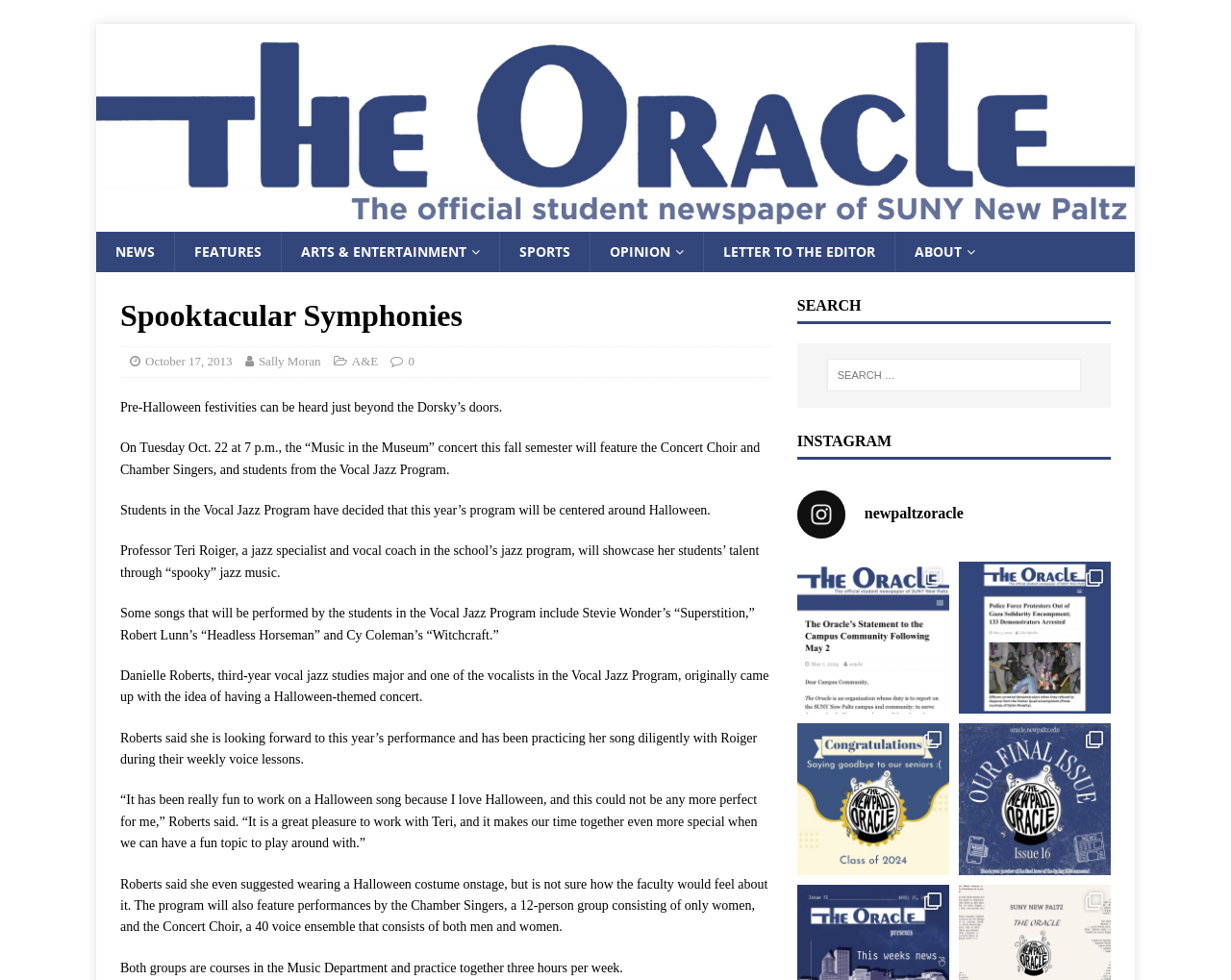Generate a detailed explanation of the webpage's features and information.

The webpage is an article from The New Paltz Oracle, a university newspaper. At the top of the page, there is a header section with links to different sections of the newspaper, including NEWS, FEATURES, ARTS & ENTERTAINMENT, SPORTS, OPINION, and LETTER TO THE EDITOR. Below the header, there is a large heading that reads "Spooktacular Symphonies" and a subheading with the date "October 17, 2013" and the author's name "Sally Moran".

The main content of the article is a series of paragraphs that describe an upcoming concert at the university, featuring the Concert Choir and Chamber Singers, as well as students from the Vocal Jazz Program. The concert will have a Halloween theme, with songs such as Stevie Wonder's "Superstition" and Cy Coleman's "Witchcraft". The article quotes one of the vocalists, Danielle Roberts, who came up with the idea of having a Halloween-themed concert and has been practicing her song diligently with her vocal coach.

To the right of the main content, there is a sidebar with several links to other articles and social media profiles. There is a search bar at the top of the sidebar, followed by a heading that reads "INSTAGRAM" and a link to the newspaper's Instagram profile. Below that, there are several links to other articles, including a statement from the newspaper calling for amnesty for students and faculty who exercised their right to free speech on campus, as well as articles about a pro-Palestine encampment protest and a farewell message to graduating seniors.

There are several images on the page, including a logo for The New Paltz Oracle at the top of the page and images accompanying the links to other articles in the sidebar.